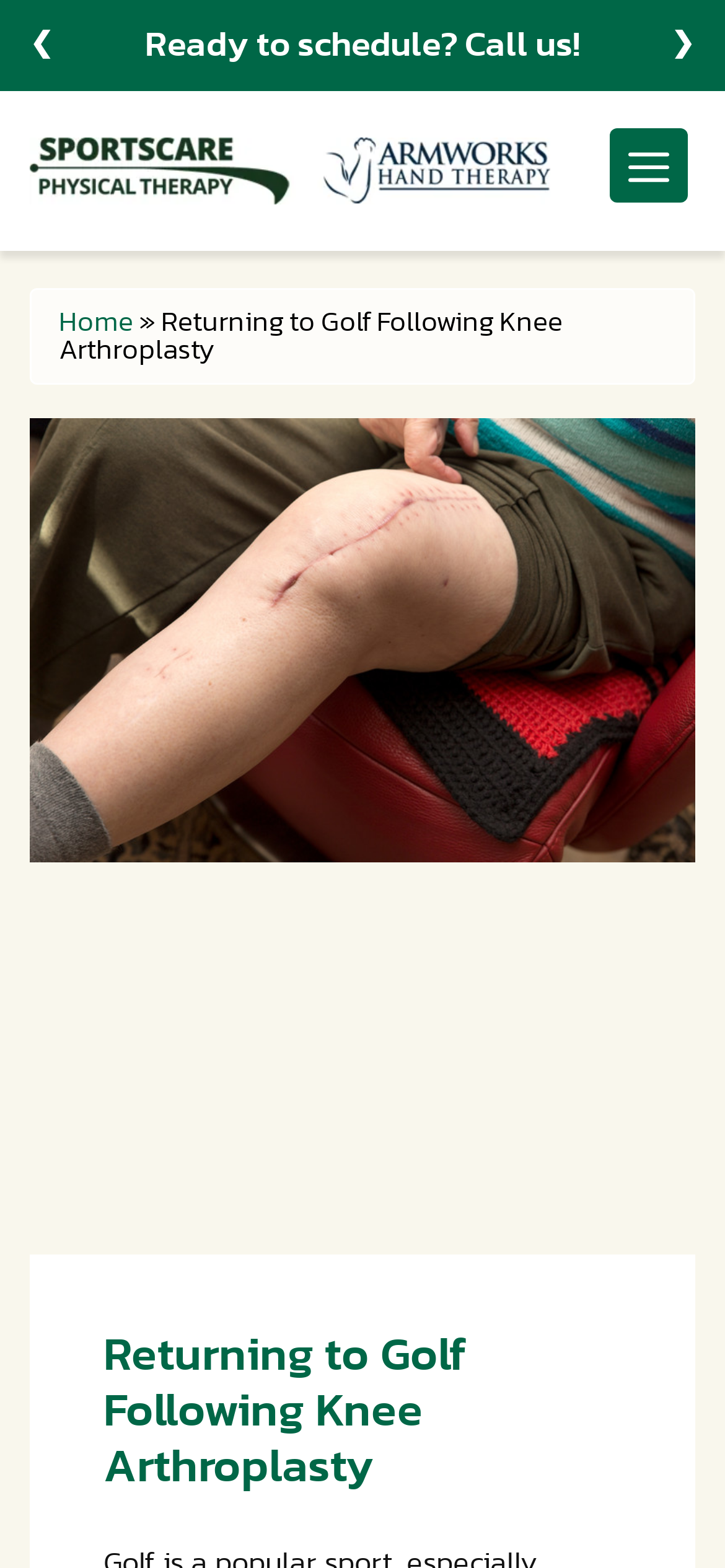What is the phone call action for?
Please look at the screenshot and answer using one word or phrase.

Schedule